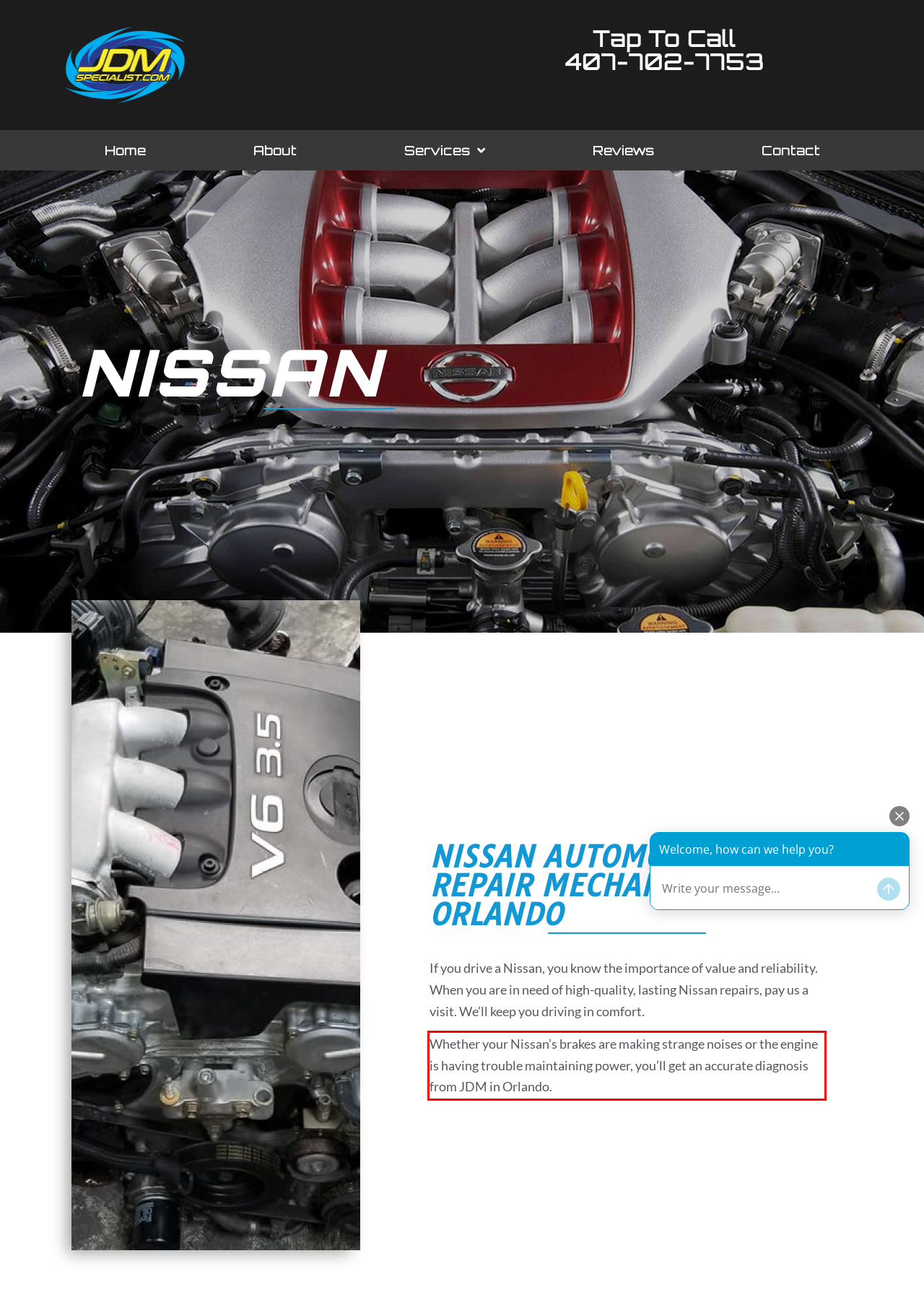You are provided with a screenshot of a webpage that includes a UI element enclosed in a red rectangle. Extract the text content inside this red rectangle.

Whether your Nissan’s brakes are making strange noises or the engine is having trouble maintaining power, you’ll get an accurate diagnosis from JDM in Orlando.